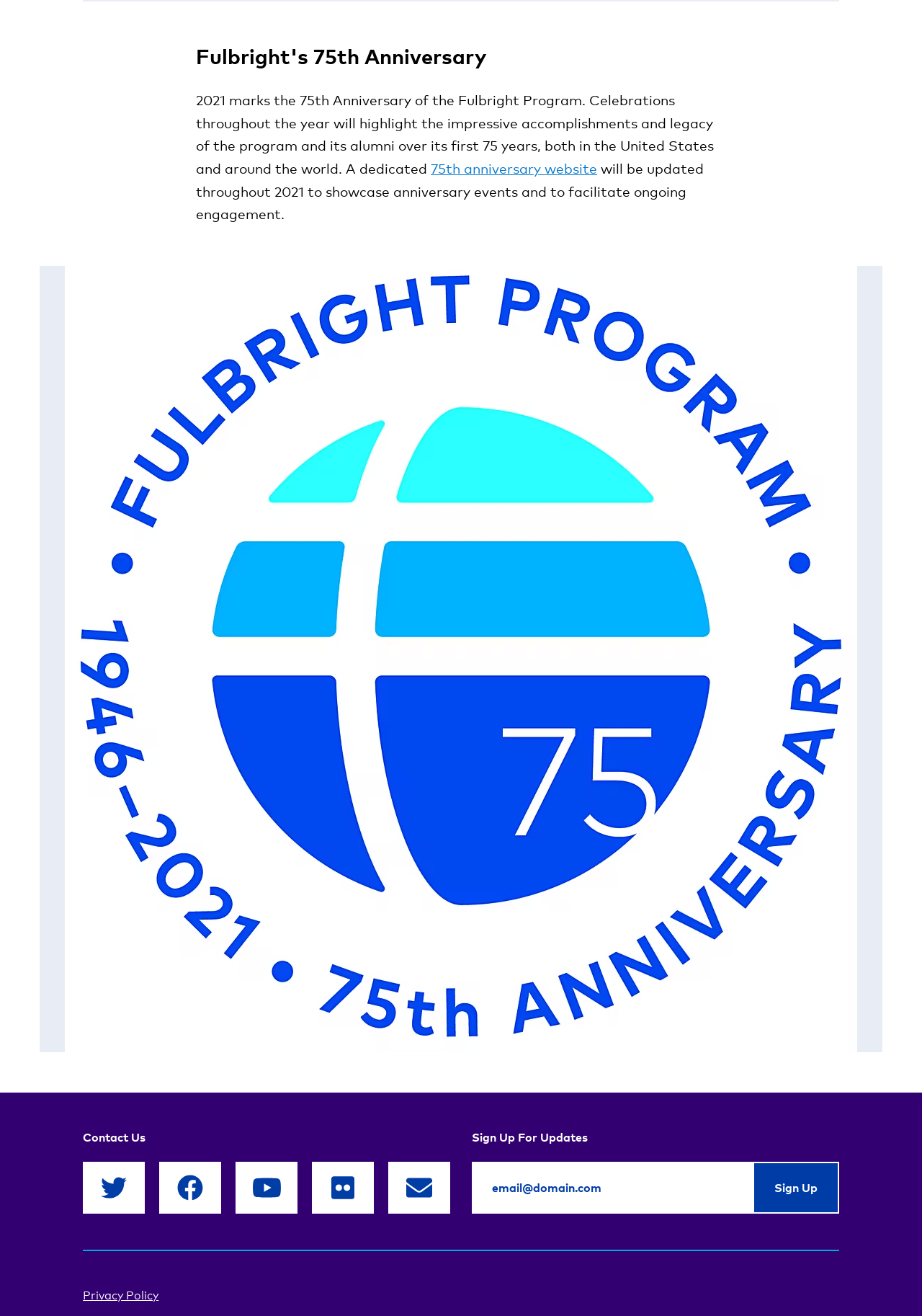Locate the bounding box coordinates of the element that should be clicked to execute the following instruction: "Sign up for updates".

[0.816, 0.883, 0.91, 0.922]